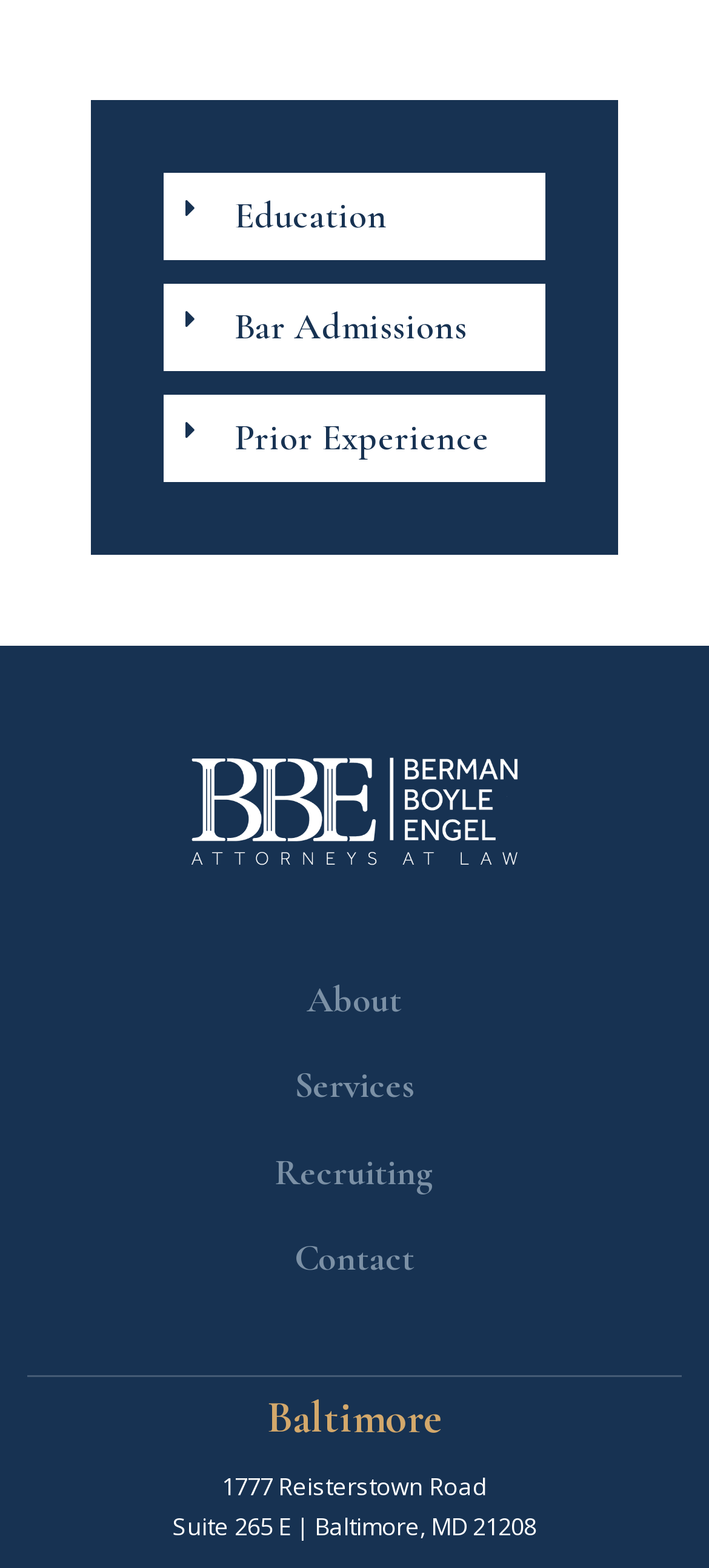Extract the bounding box coordinates of the UI element described: "Education". Provide the coordinates in the format [left, top, right, bottom] with values ranging from 0 to 1.

[0.331, 0.125, 0.546, 0.153]